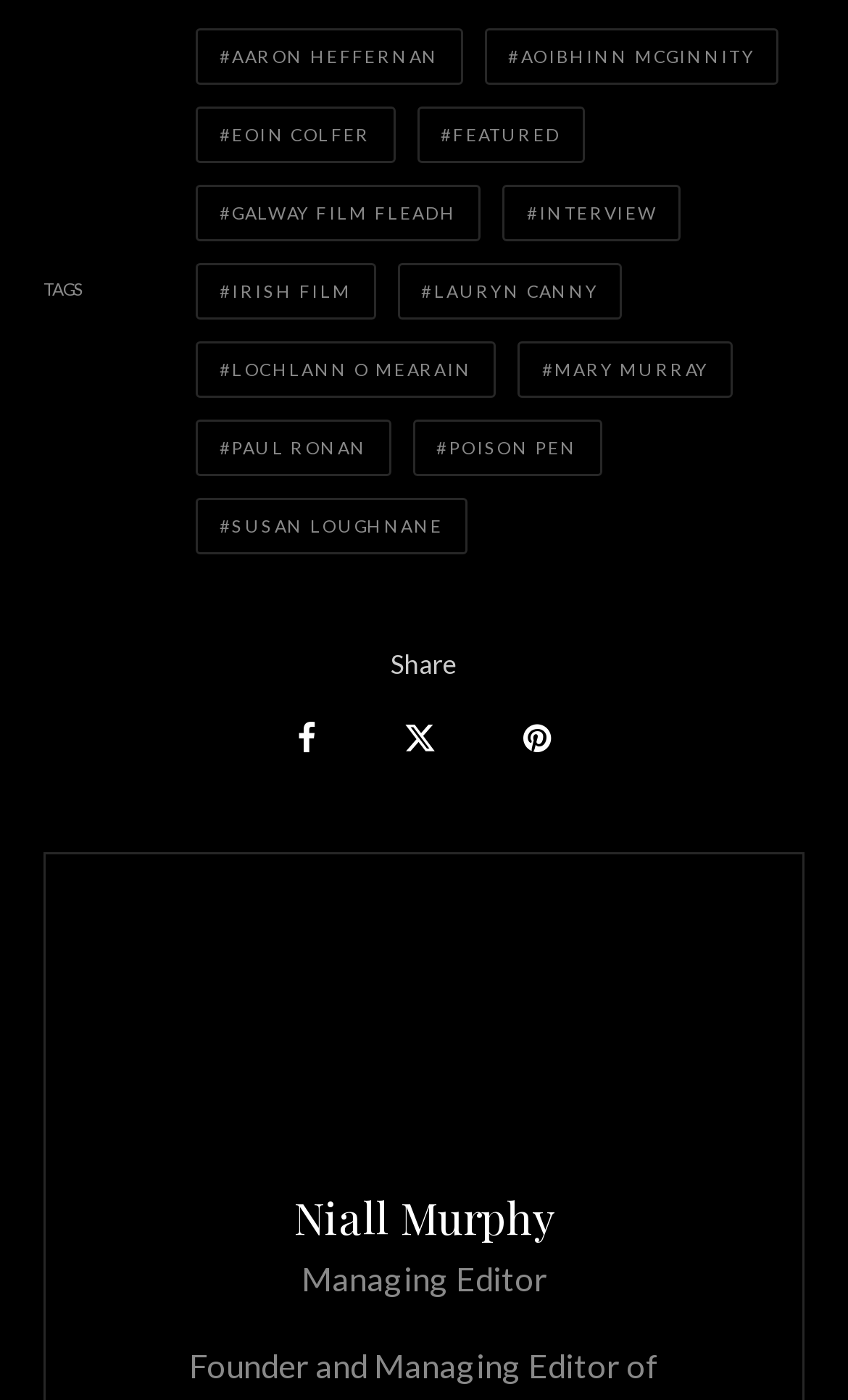Please specify the bounding box coordinates of the clickable section necessary to execute the following command: "Go to the home page".

None